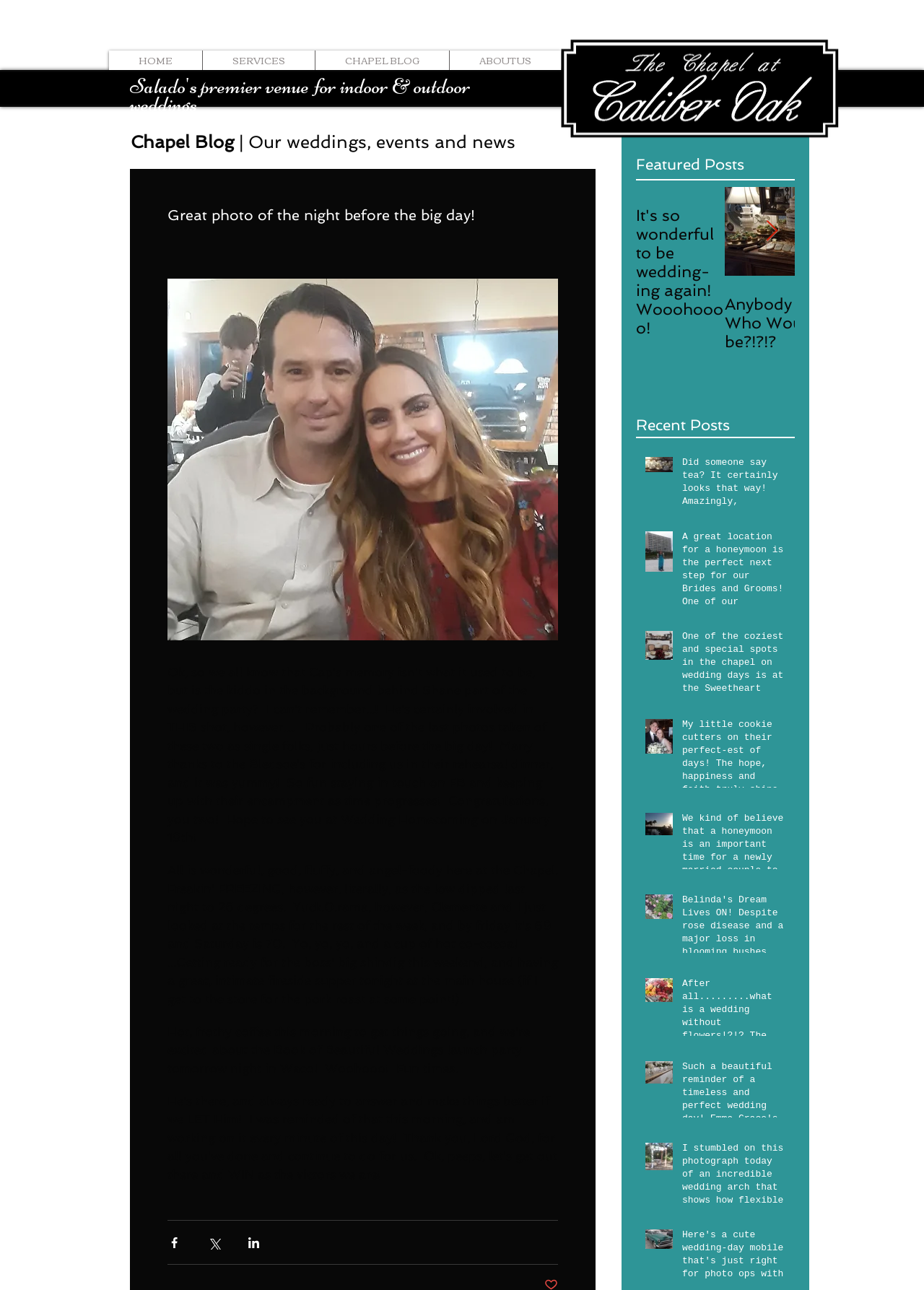Kindly determine the bounding box coordinates of the area that needs to be clicked to fulfill this instruction: "Click the 'HOME' link".

[0.118, 0.039, 0.219, 0.054]